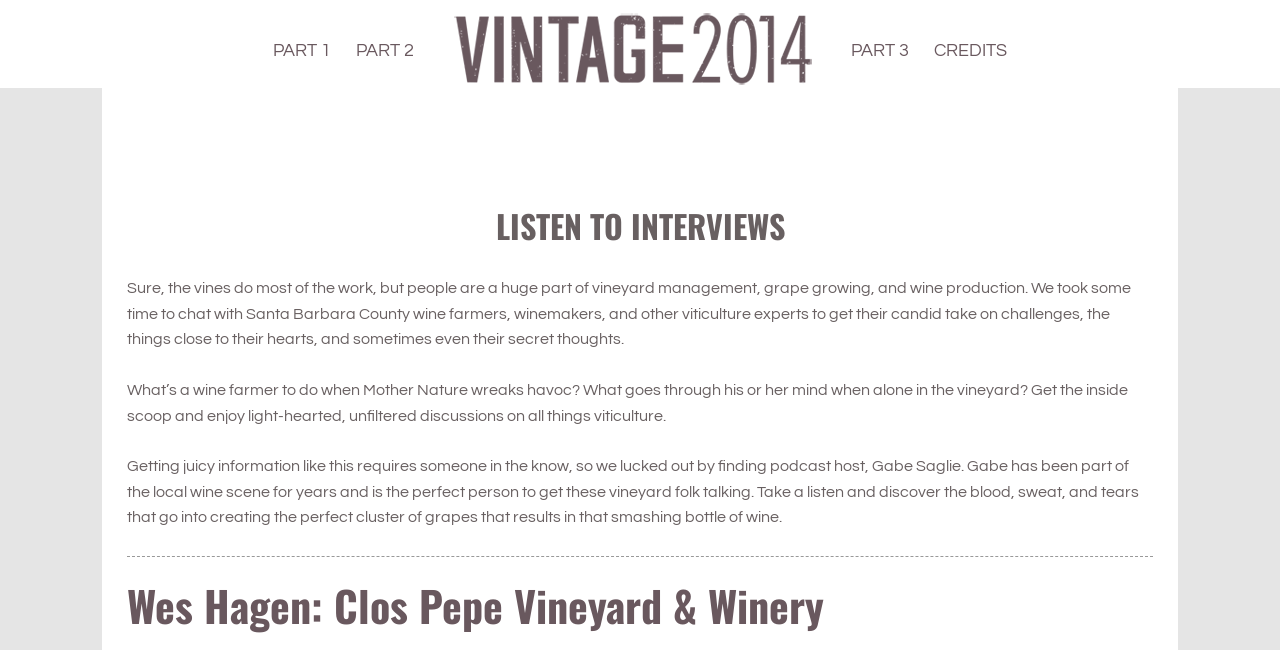Ascertain the bounding box coordinates for the UI element detailed here: "CREDITS". The coordinates should be provided as [left, top, right, bottom] with each value being a float between 0 and 1.

[0.73, 0.059, 0.787, 0.098]